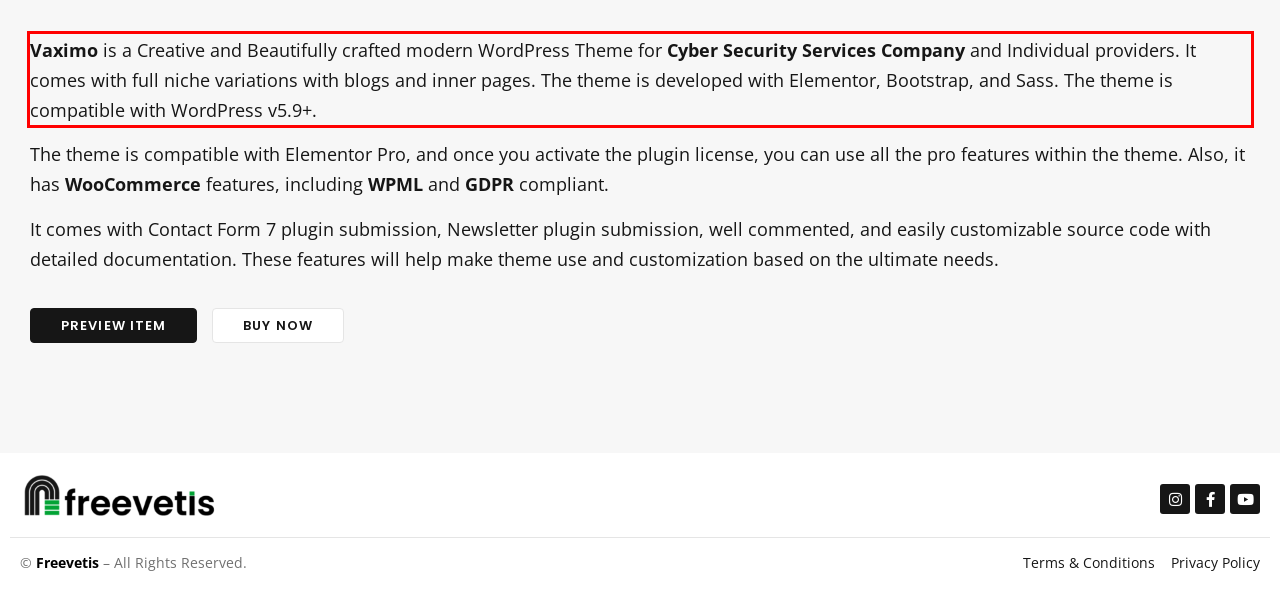You are provided with a screenshot of a webpage that includes a red bounding box. Extract and generate the text content found within the red bounding box.

Vaximo is a Creative and Beautifully crafted modern WordPress Theme for Cyber Security Services Company and Individual providers. It comes with full niche variations with blogs and inner pages. The theme is developed with Elementor, Bootstrap, and Sass. The theme is compatible with WordPress v5.9+.